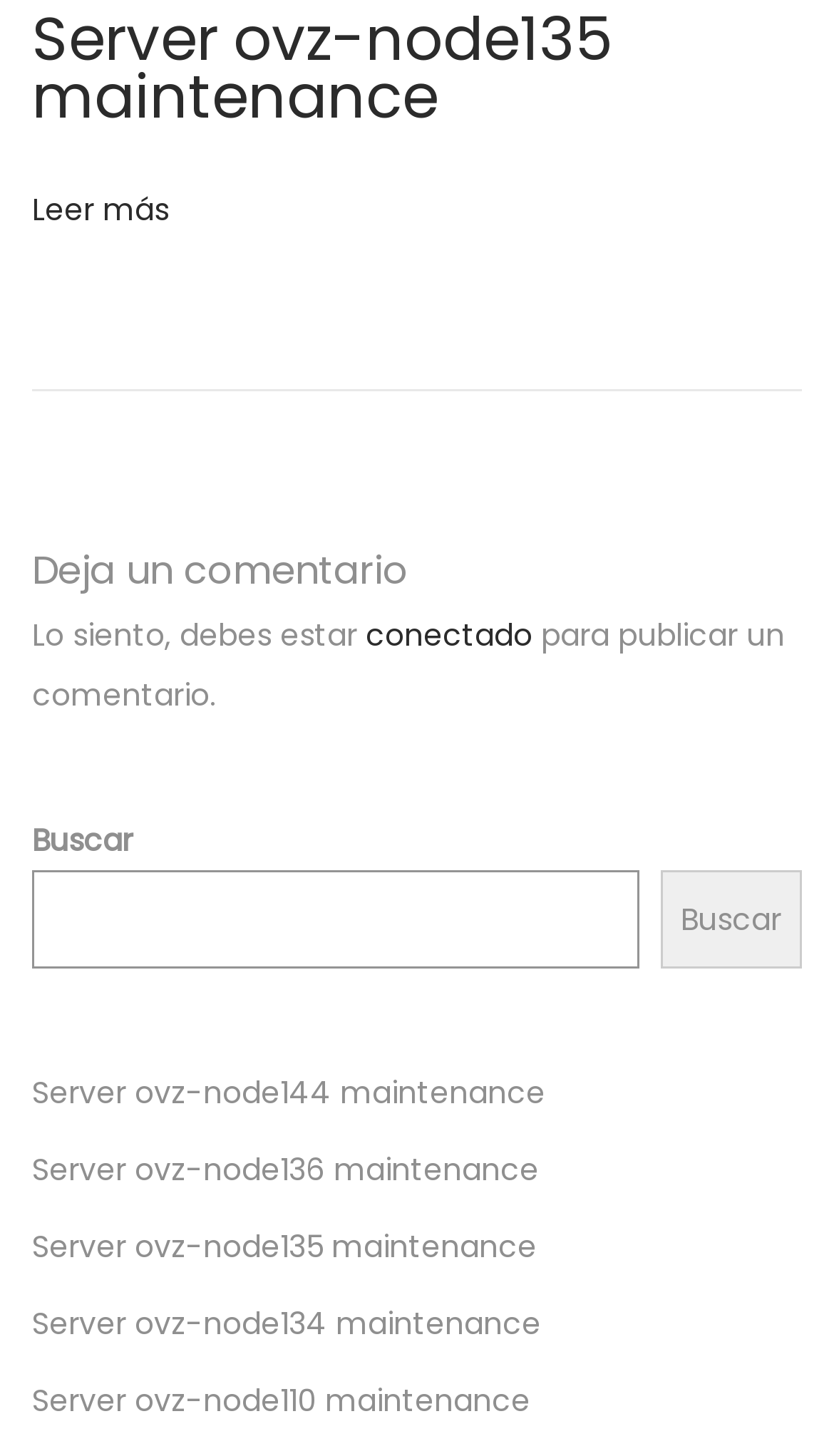What is the text above the searchbox?
By examining the image, provide a one-word or phrase answer.

Buscar